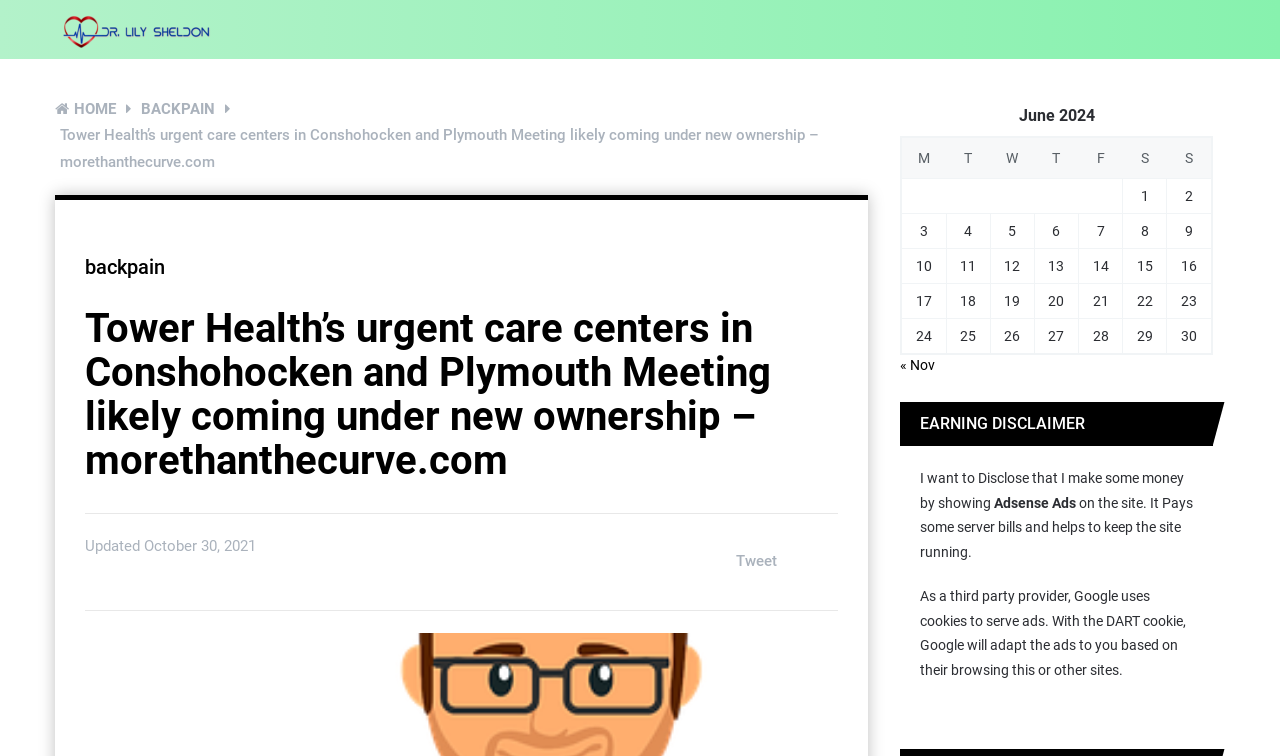Find the bounding box coordinates for the HTML element described in this sentence: "« Nov". Provide the coordinates as four float numbers between 0 and 1, in the format [left, top, right, bottom].

[0.703, 0.472, 0.73, 0.493]